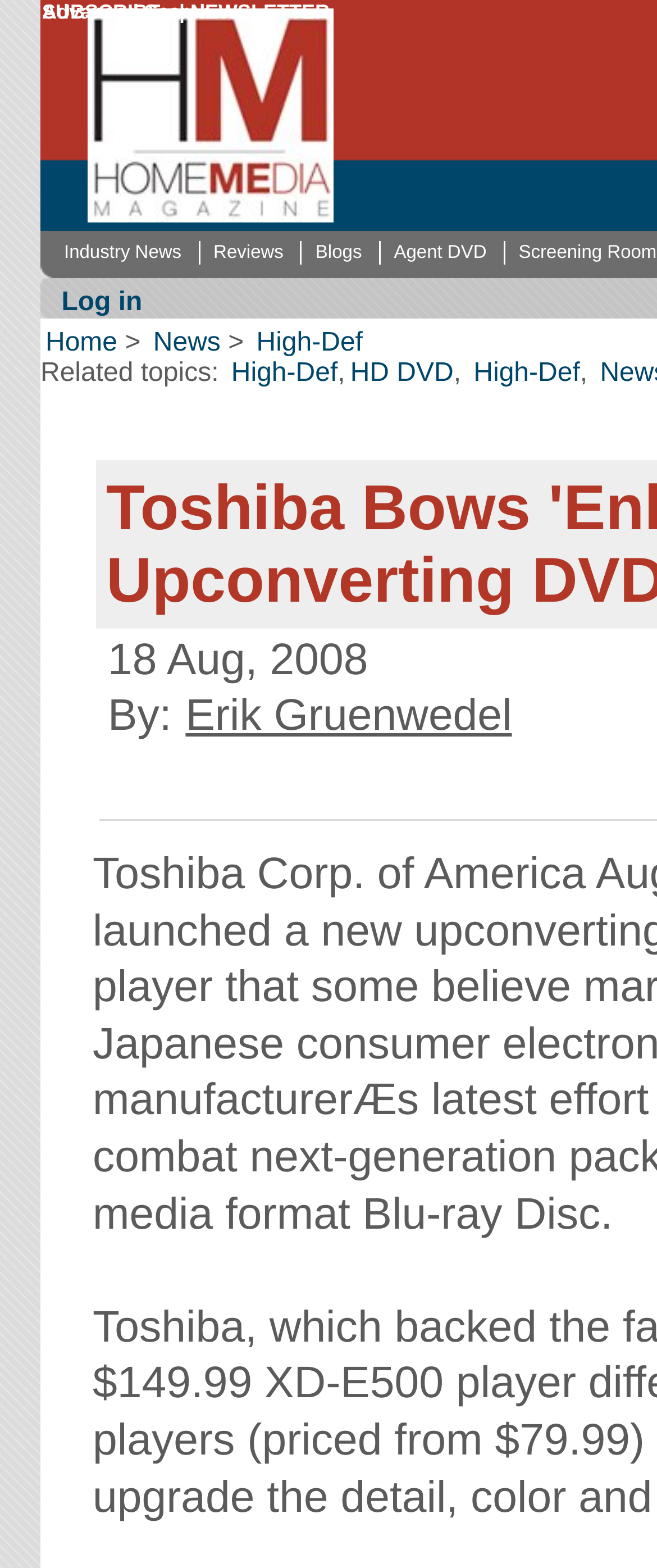What are the main categories on the webpage?
Please give a well-detailed answer to the question.

The main categories on the webpage can be found in the top navigation bar, where the links 'Home', 'News', and 'High-Def' are located.